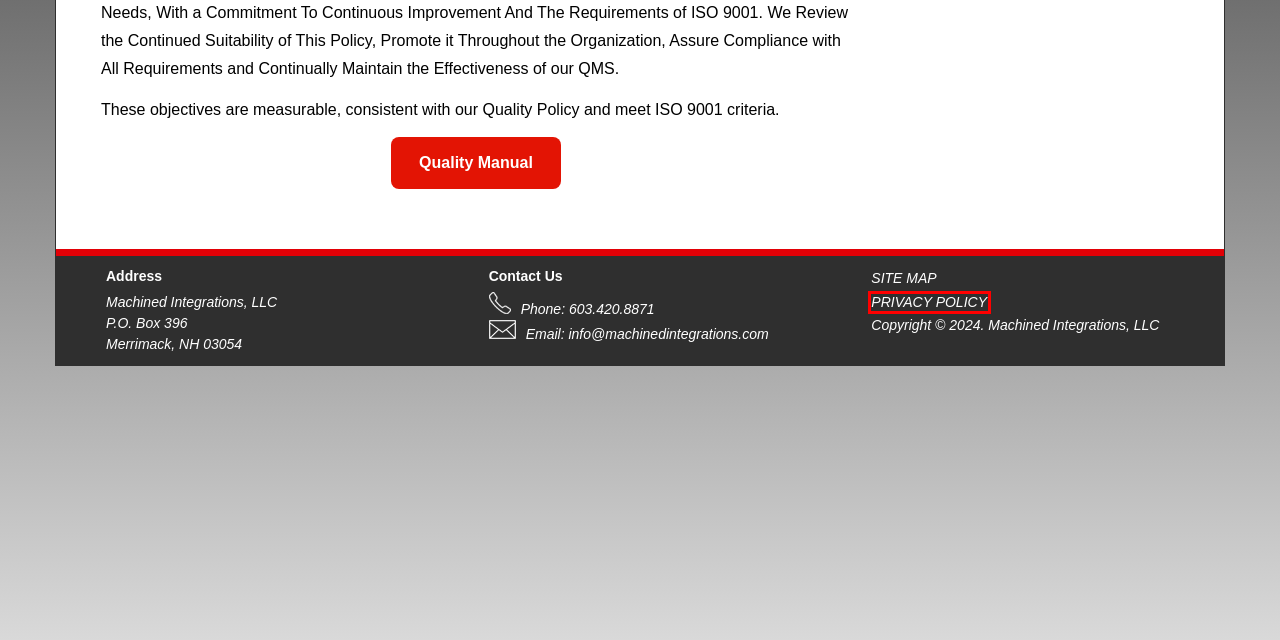Evaluate the webpage screenshot and identify the element within the red bounding box. Select the webpage description that best fits the new webpage after clicking the highlighted element. Here are the candidates:
A. Videos - High Precision CNC Milling and Turning Machine Shop
B. About M.I. | Machined Integrations, LLC
C. Miata Wheel Bearing Greaser | Machined Integrations, LLC
D. Site map | Machined Integrations, LLC
E. Privacy Policy | Machined Integrations, LLC
F. Blog | Machined Integrations, LLC
G. Wheel Bearing Greaser Tool for ATV and UTV Machines
H. Contact Us | Machined Integrations, LLC

E